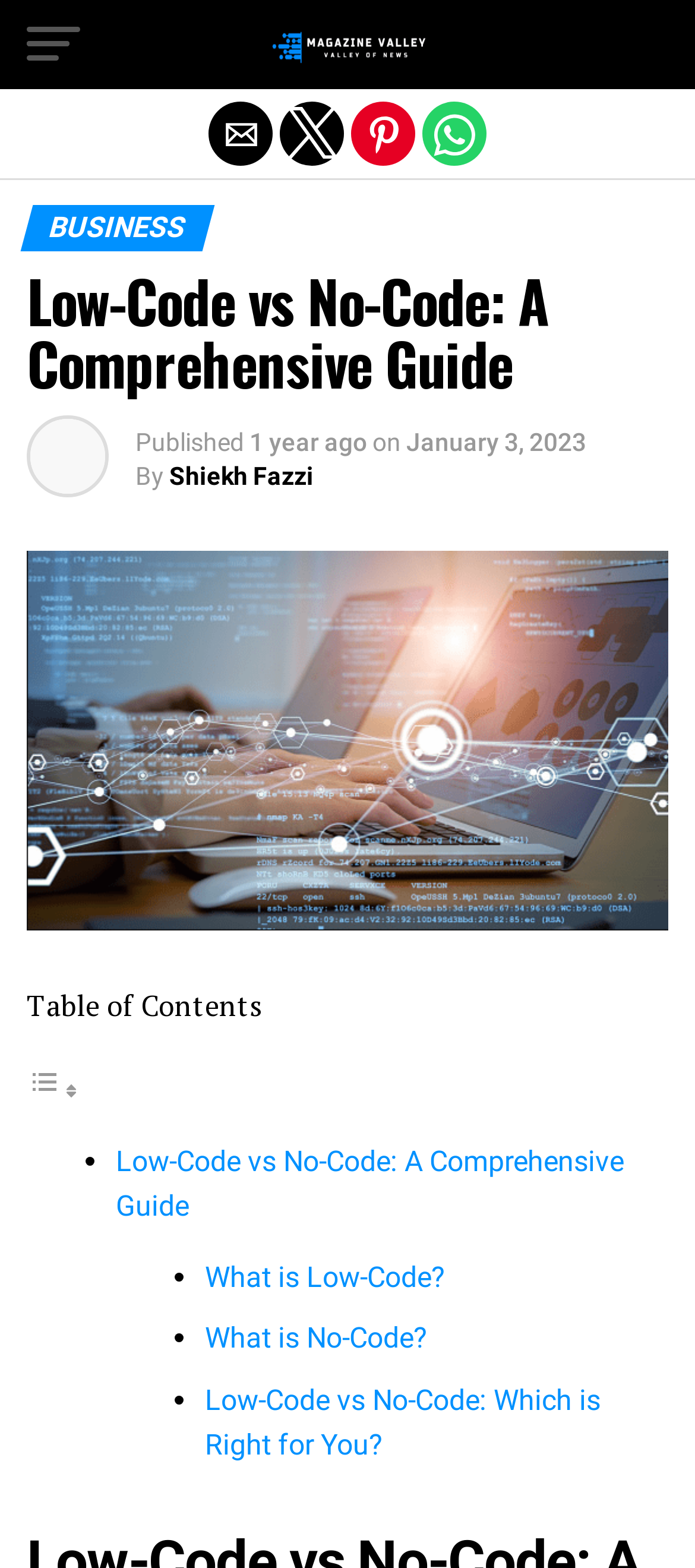Specify the bounding box coordinates (top-left x, top-left y, bottom-right x, bottom-right y) of the UI element in the screenshot that matches this description: Shiekh Fazzi

[0.244, 0.295, 0.451, 0.313]